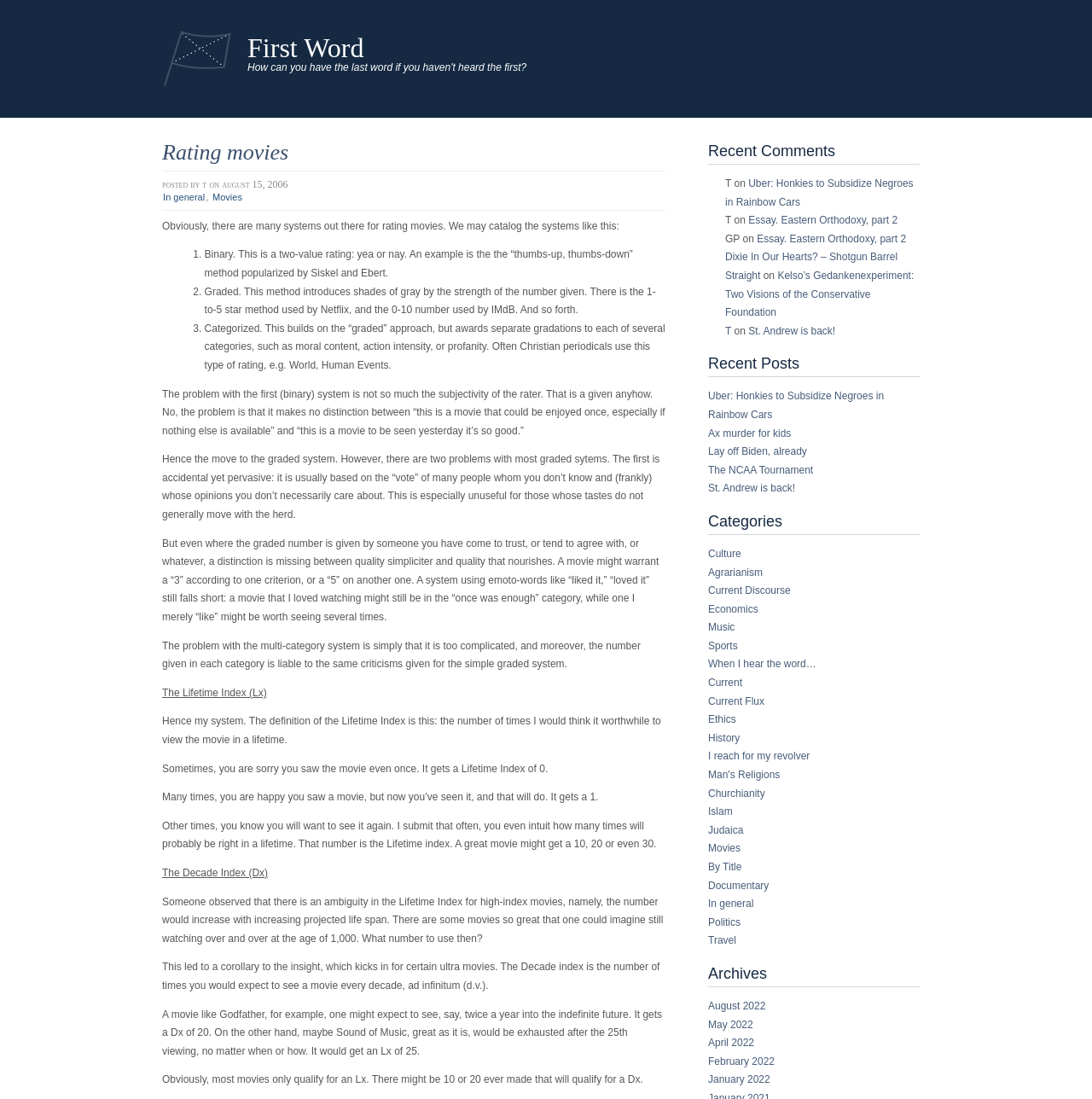Identify the bounding box coordinates of the HTML element based on this description: "parent_node: YUKI YAKI".

None